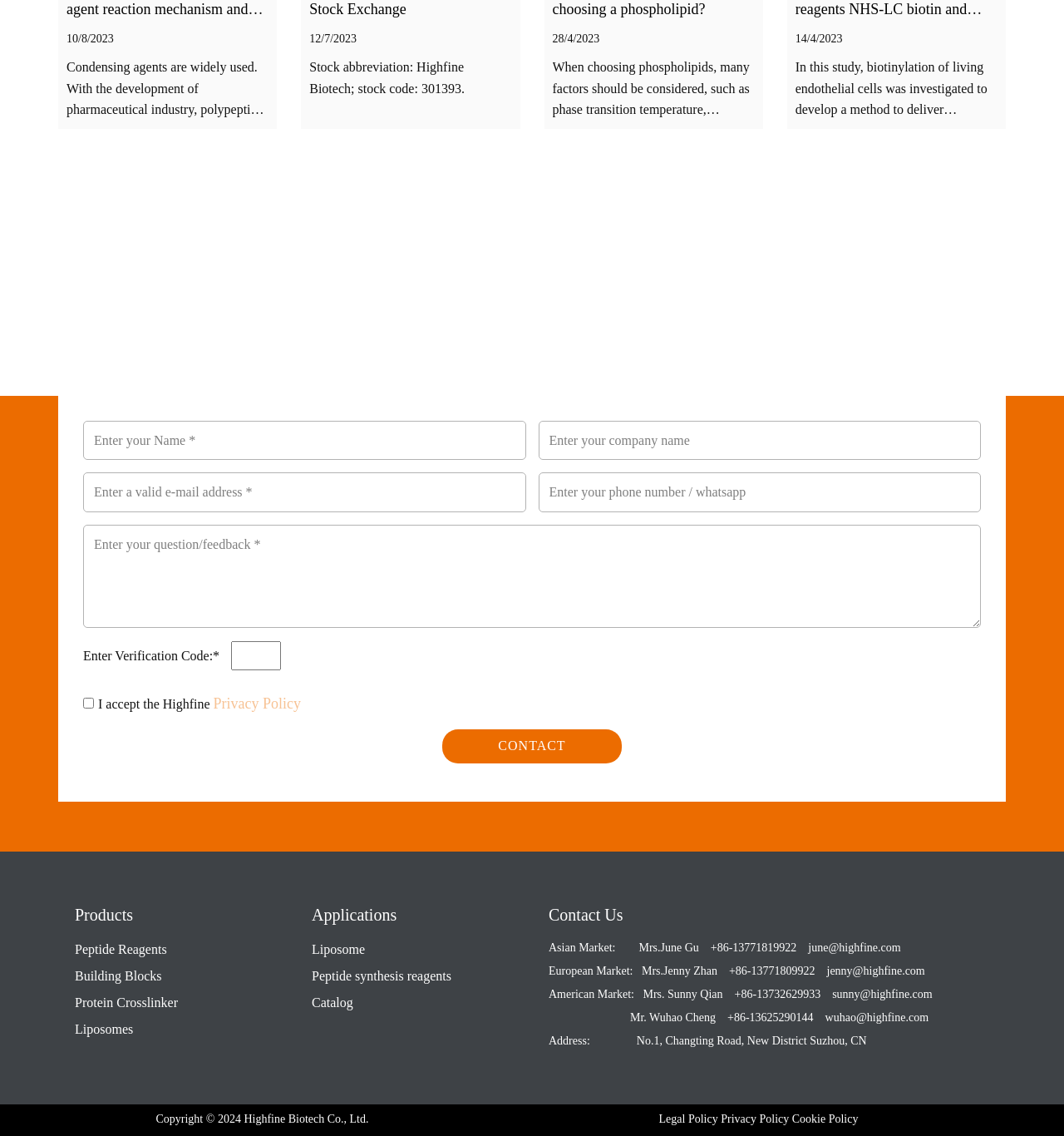Determine the bounding box coordinates of the region I should click to achieve the following instruction: "Click CONTACT US". Ensure the bounding box coordinates are four float numbers between 0 and 1, i.e., [left, top, right, bottom].

[0.055, 0.265, 0.945, 0.3]